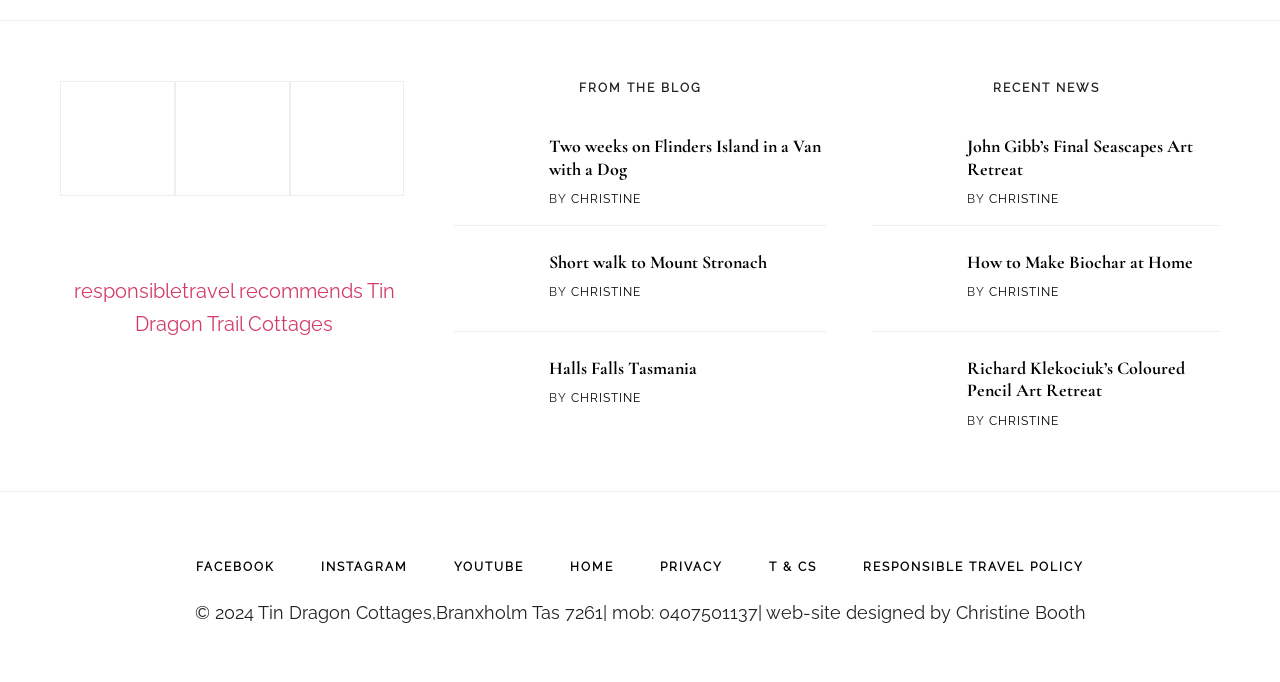Please answer the following question using a single word or phrase: What is the name of the author?

Christine